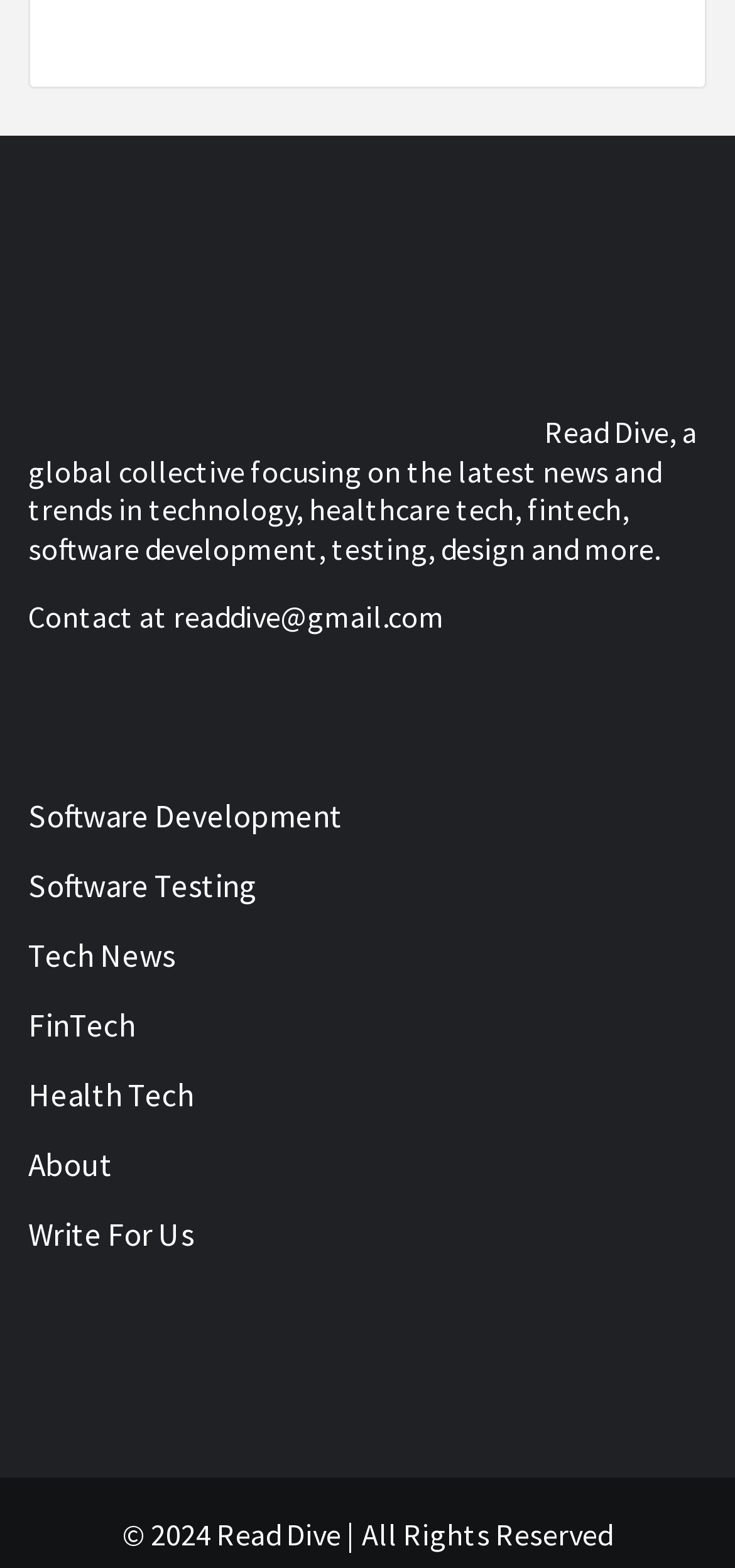Find the bounding box coordinates of the UI element according to this description: "placeholder="Message"".

None